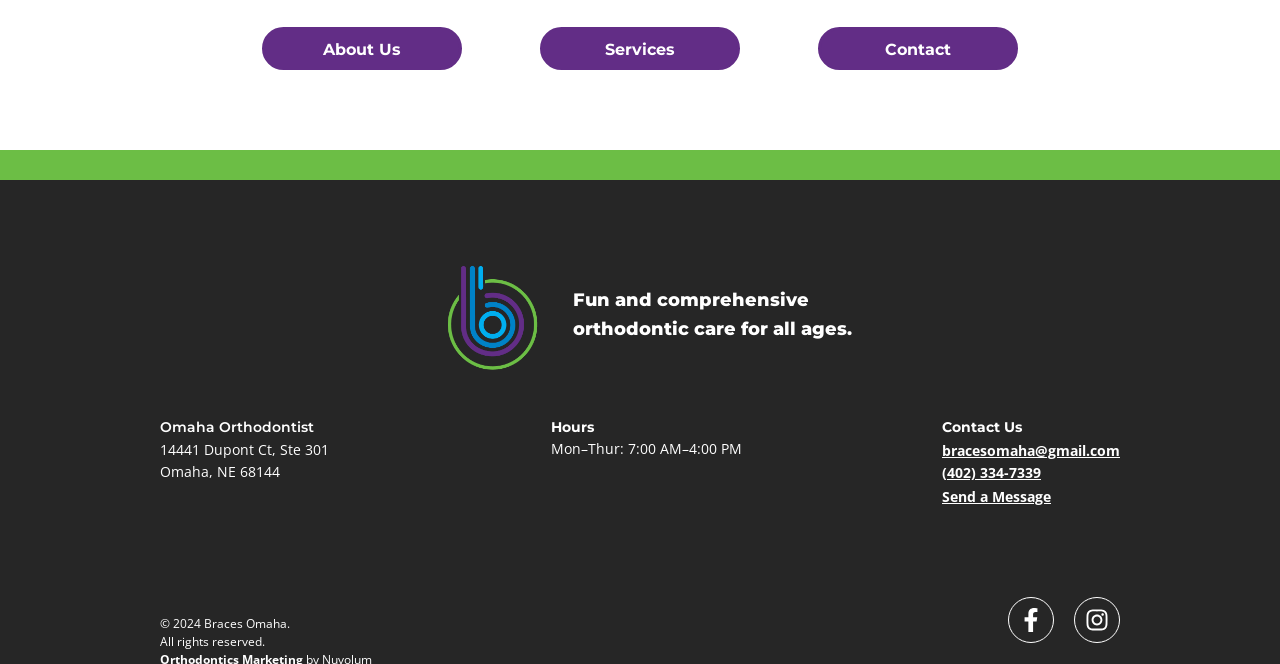How can I contact the orthodontist?
Provide a detailed and well-explained answer to the question.

The contact information can be found in the link elements with bounding box coordinates [0.736, 0.664, 0.875, 0.692] and [0.736, 0.697, 0.813, 0.725], which correspond to the email address and phone number, respectively. There is also a 'Send a Message' link with bounding box coordinates [0.736, 0.733, 0.821, 0.762].